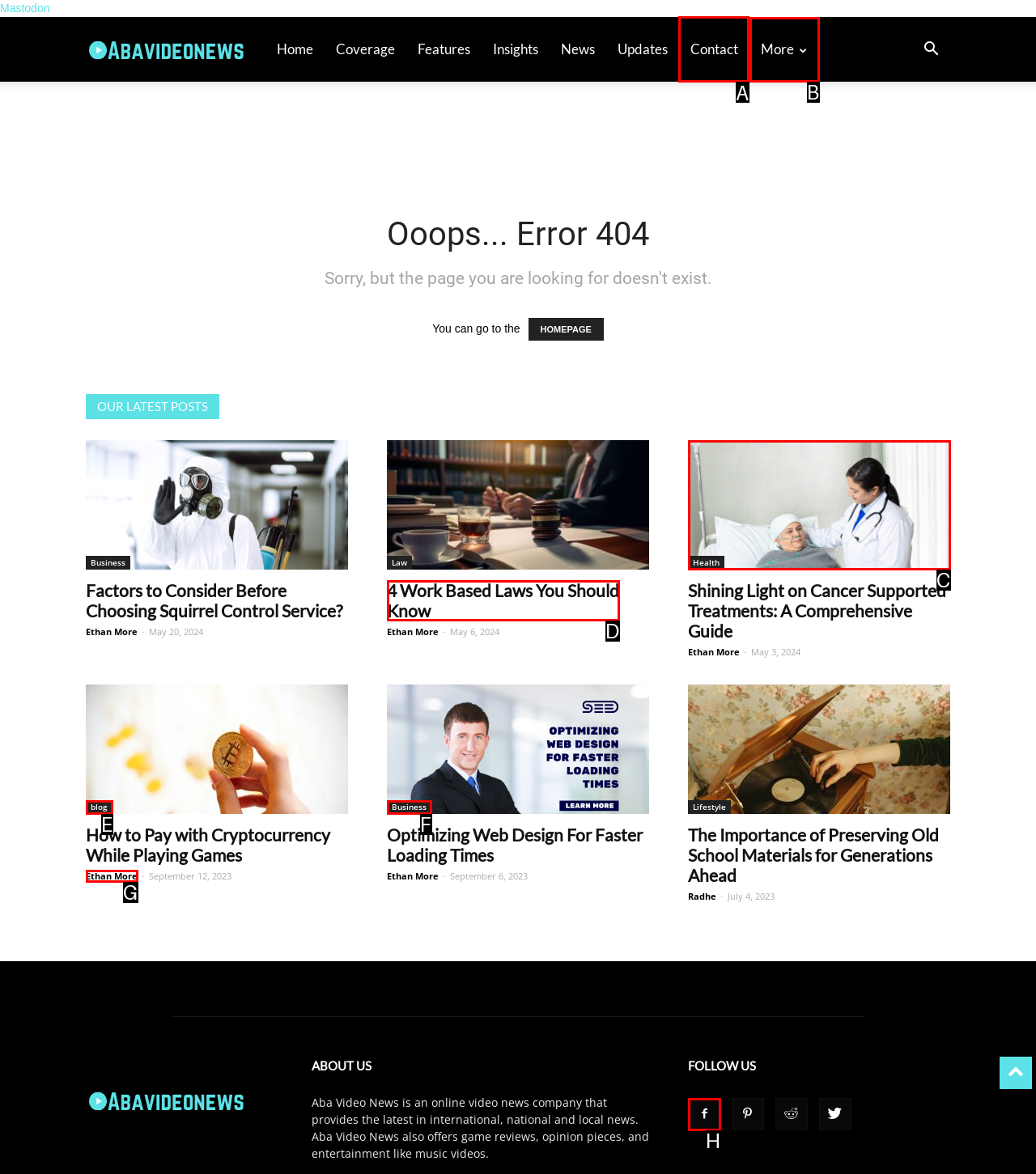Pick the right letter to click to achieve the task: Visit the 'Contact' page
Answer with the letter of the correct option directly.

A